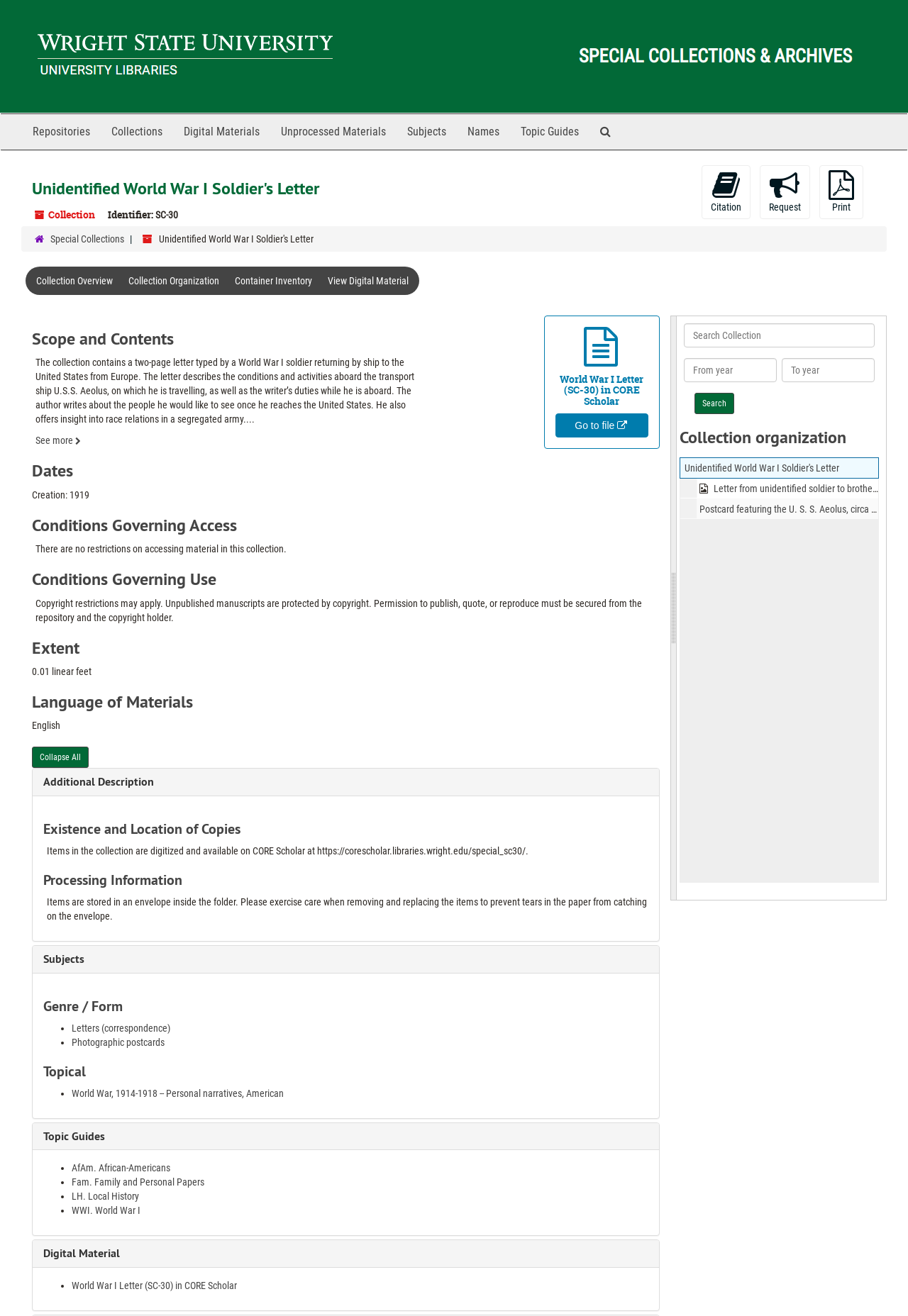Identify the bounding box coordinates of the region that should be clicked to execute the following instruction: "View the digital material".

[0.349, 0.203, 0.462, 0.224]